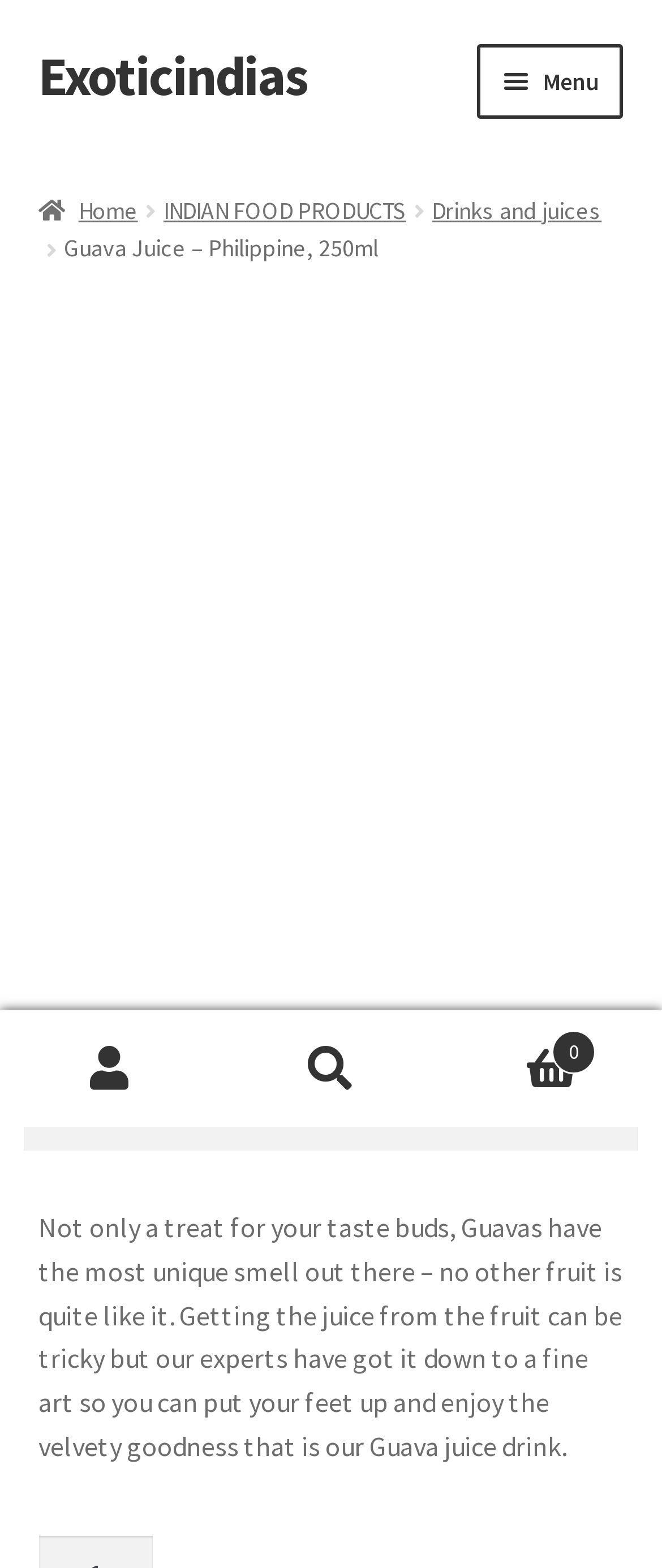Craft a detailed narrative of the webpage's structure and content.

This webpage is about Guava Juice, specifically a product from the Philippines, 250ml. At the top left, there are two "Skip" links, one for navigation and one for content. Next to them is a link to the website's homepage, "Exoticindias". 

On the top right, there is a primary navigation menu with a "Menu" button that can be expanded. The menu includes links to "Home", "INDIAN FOOD PRODUCTS", "AFRICAN PRODUCTS", and "FRESH FRUITS AND VEGETABLES". 

Below the navigation menu, there is a breadcrumbs navigation section, which shows the path from "Home" to "INDIAN FOOD PRODUCTS" to "Drinks and juices" and finally to the current page, "Guava Juice – Philippine, 250ml". 

The main content of the page is divided into two sections. On the left, there is a large image of the Guava Juice product, which is also a link. On the right, there is a heading with the product name, followed by a descriptive text that explains the unique smell of Guavas and how the juice is extracted. 

At the bottom of the page, there are three links: "My Account", "Search", and "Cart 0". The "Search" link is accompanied by a search box and a "Search" button.